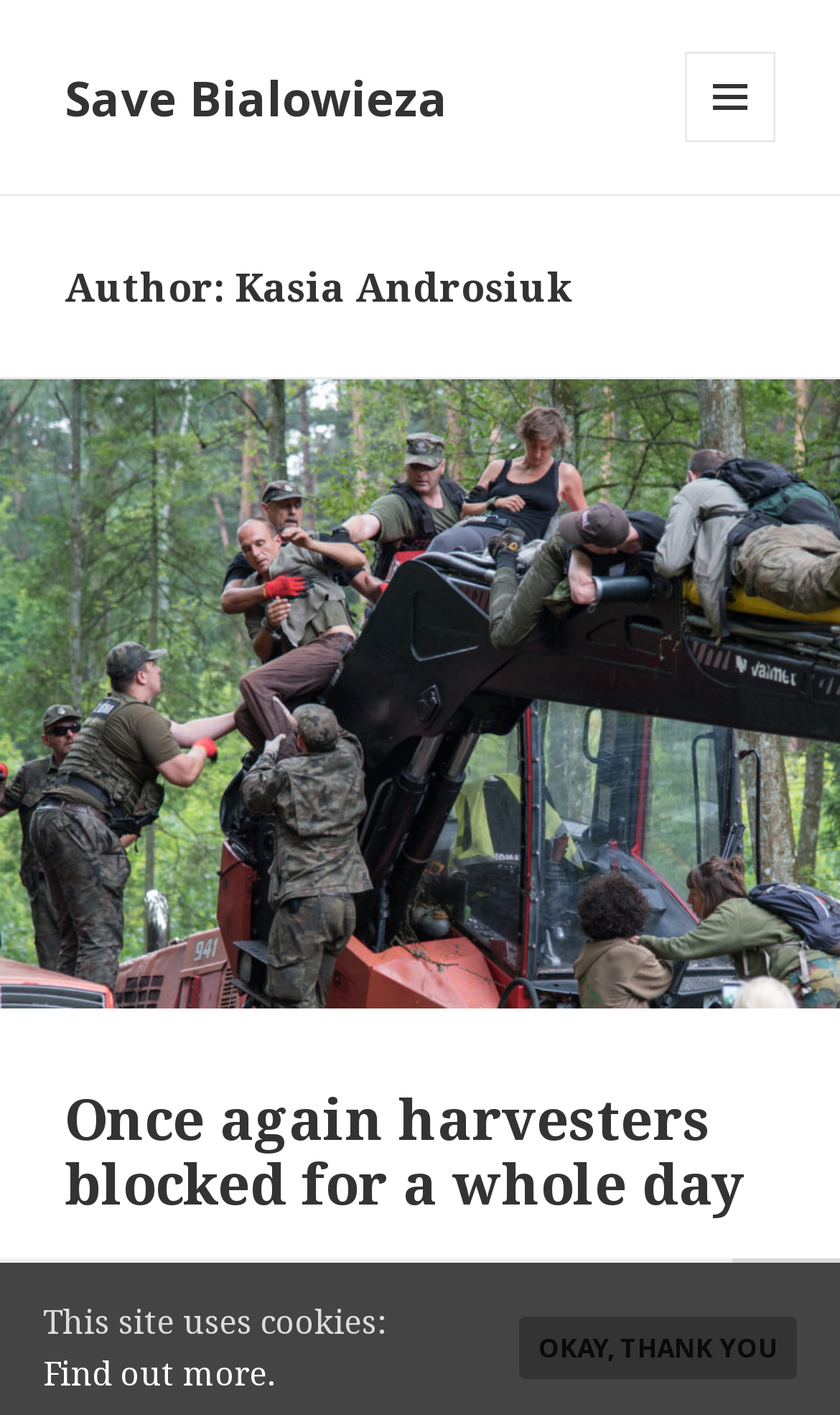What is the message at the bottom of the webpage?
Provide a detailed and well-explained answer to the question.

I found the answer by looking at the StaticText element with the text 'This site uses cookies:' which is a direct child of the Root Element and has a y-coordinate of 0.918.